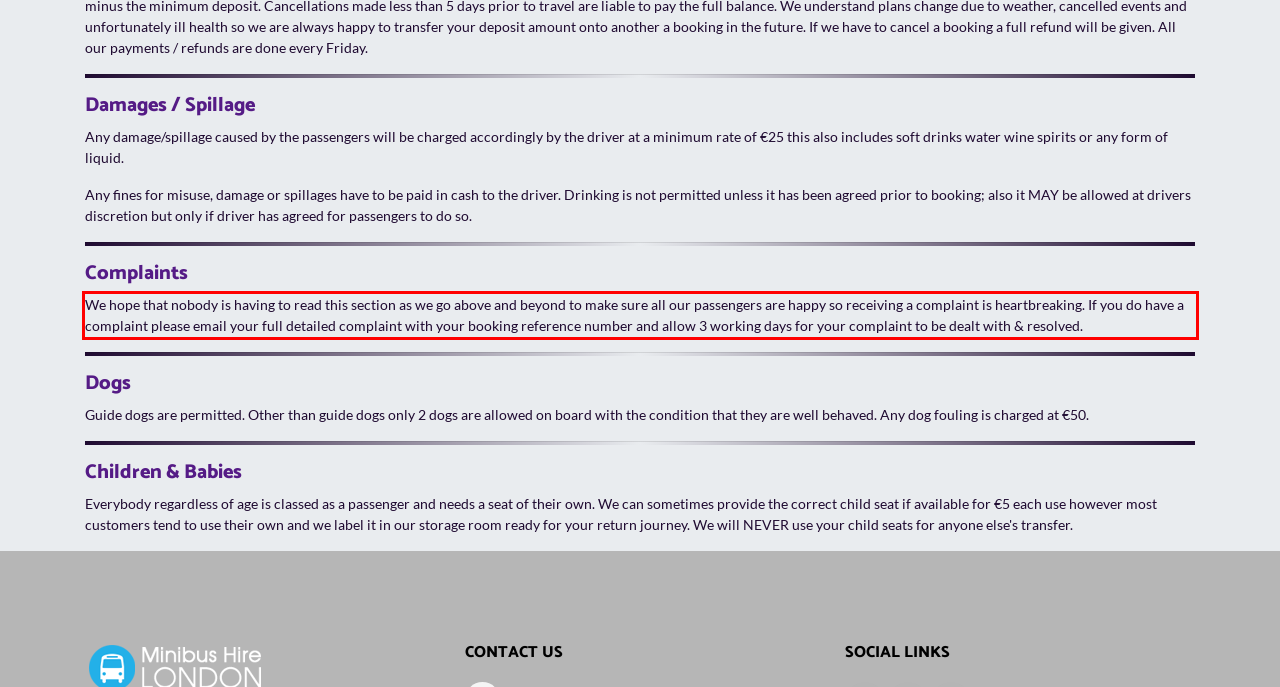Please use OCR to extract the text content from the red bounding box in the provided webpage screenshot.

We hope that nobody is having to read this section as we go above and beyond to make sure all our passengers are happy so receiving a complaint is heartbreaking. If you do have a complaint please email your full detailed complaint with your booking reference number and allow 3 working days for your complaint to be dealt with & resolved.